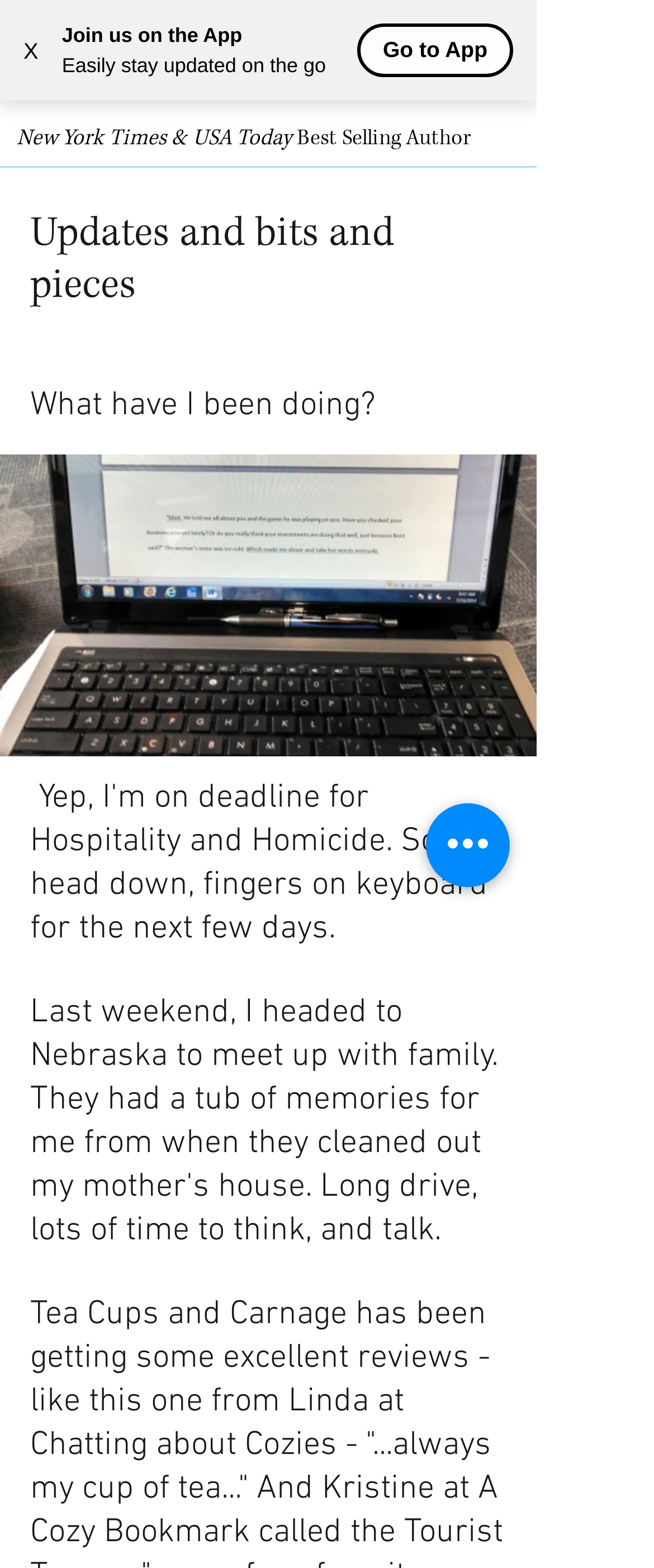Please answer the following question using a single word or phrase: 
How many headings are there on the webpage?

4